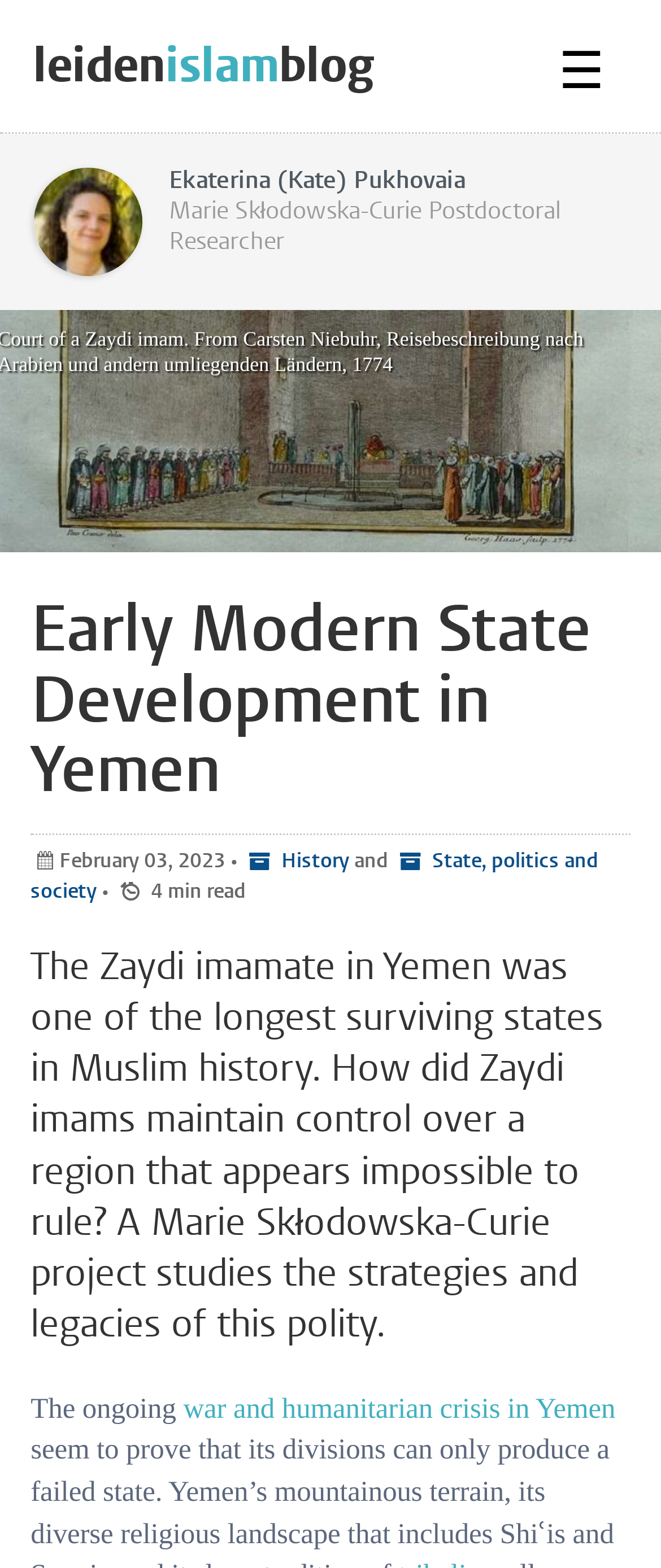Please answer the following question using a single word or phrase: What is the estimated reading time of the article?

4 min